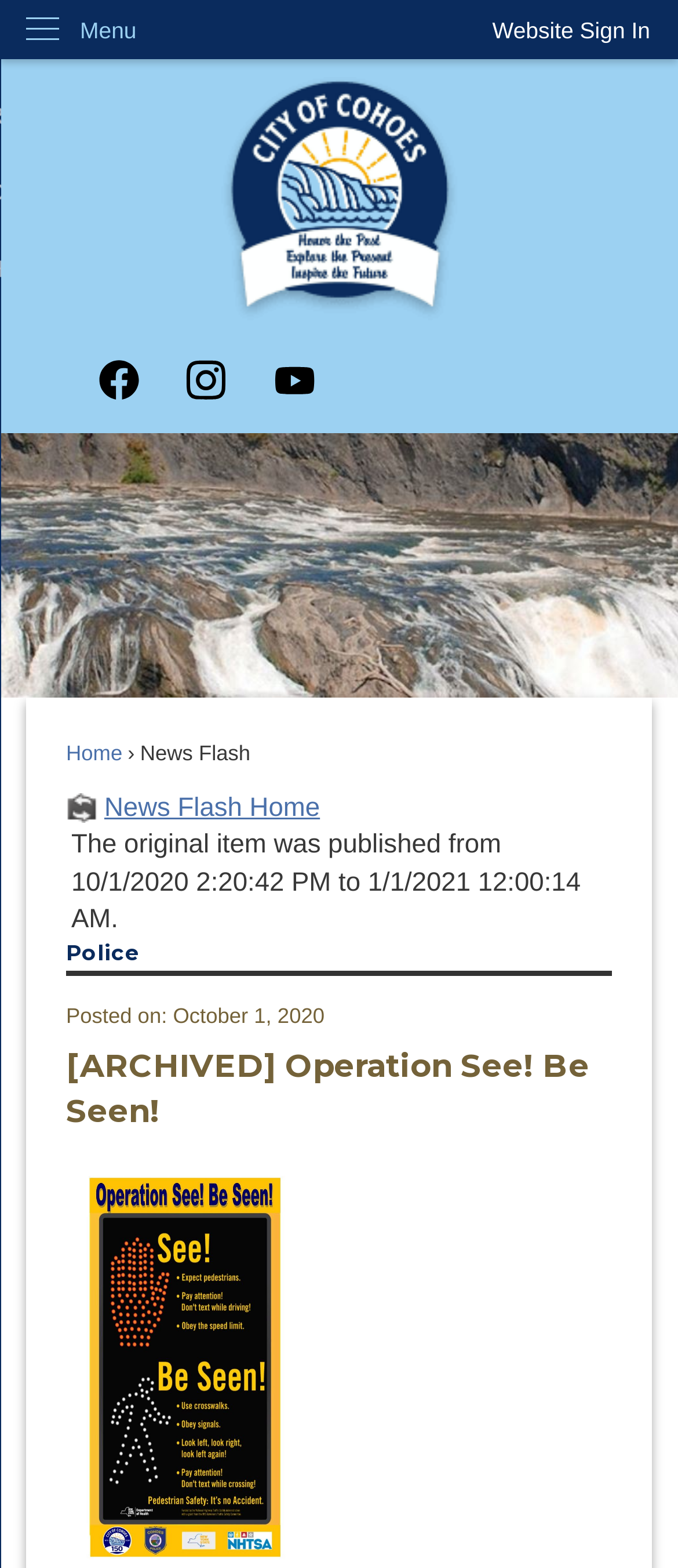Identify the bounding box coordinates of the element that should be clicked to fulfill this task: "Check the release schedule". The coordinates should be provided as four float numbers between 0 and 1, i.e., [left, top, right, bottom].

None